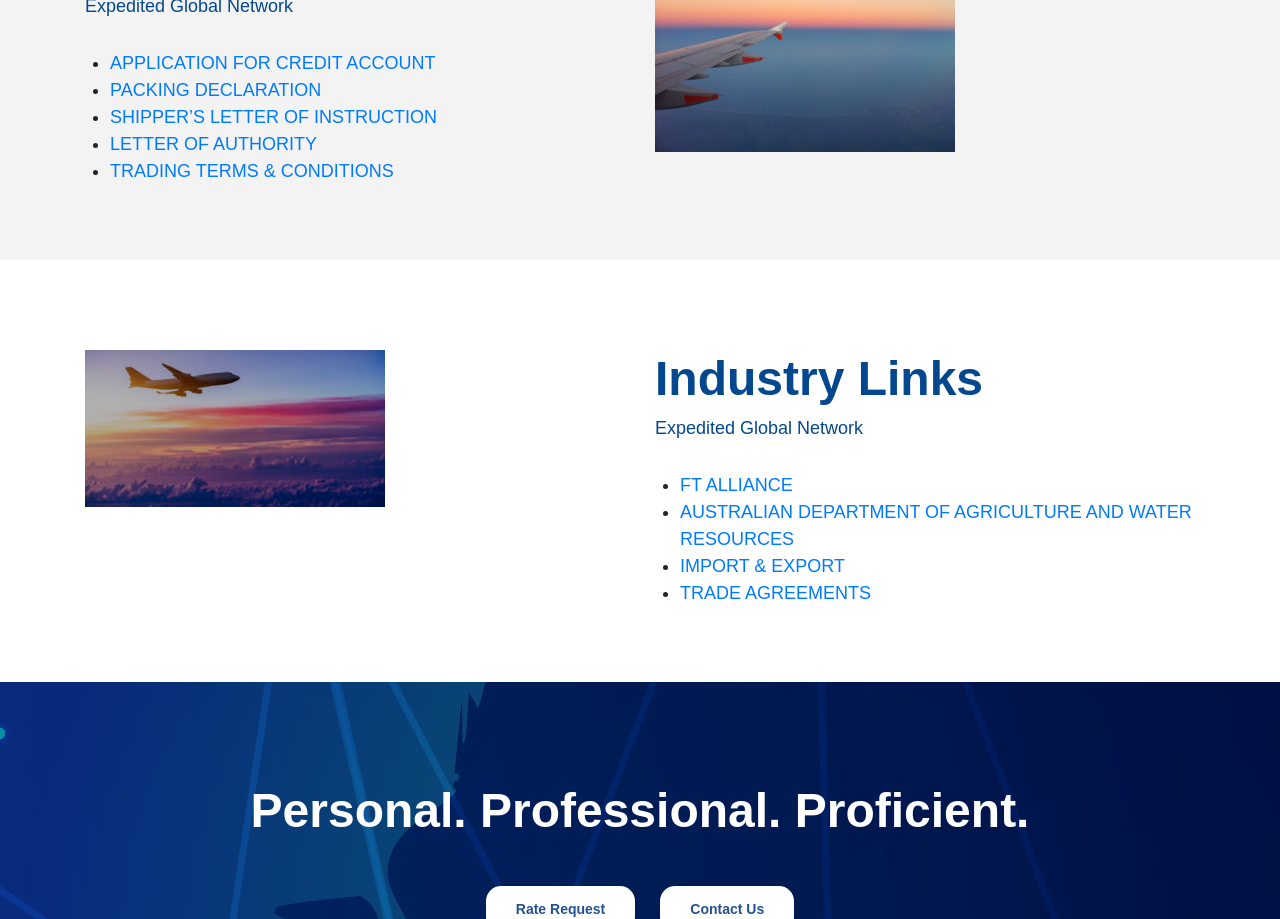What is the company's slogan?
Provide a well-explained and detailed answer to the question.

The heading element 'Personal. Professional. Proficient.' is located at the bottom of the webpage, which suggests that it is the company's slogan or motto.